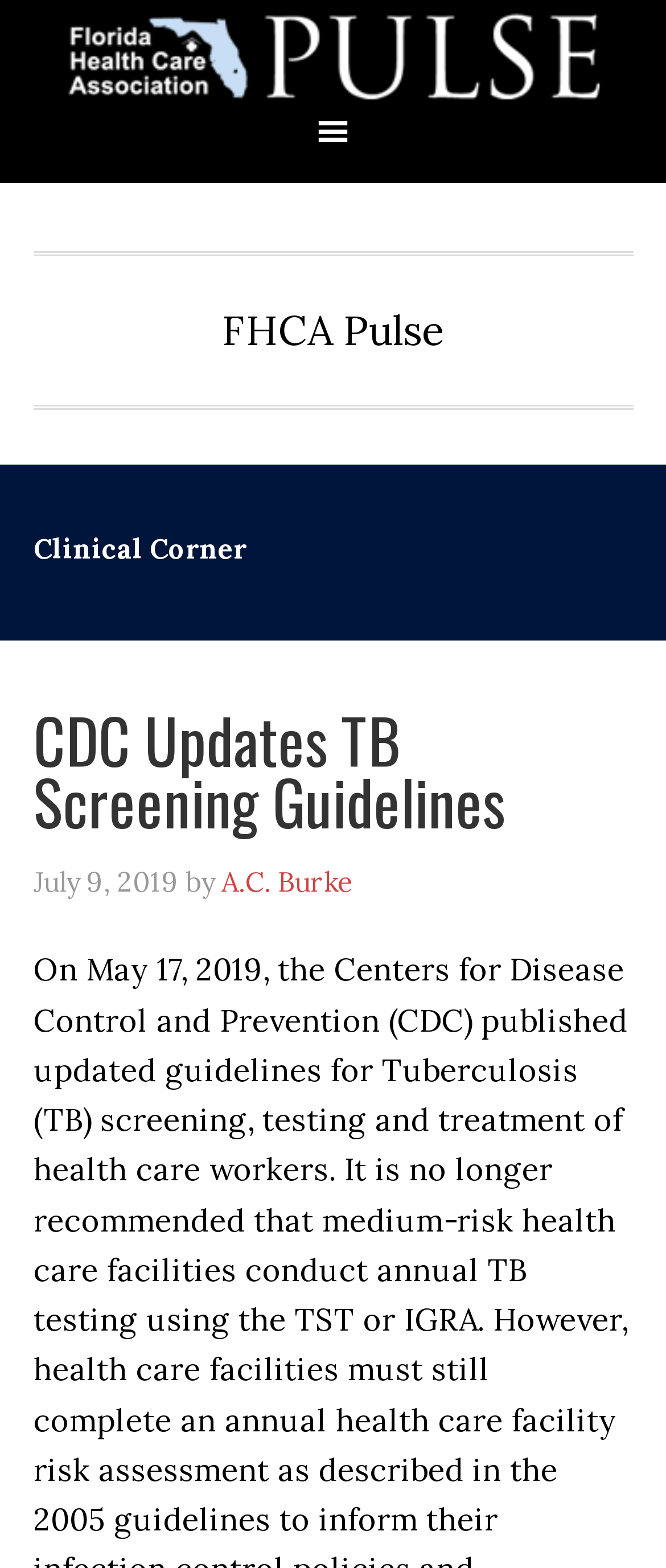What is the main section of the webpage? Observe the screenshot and provide a one-word or short phrase answer.

Clinical Corner